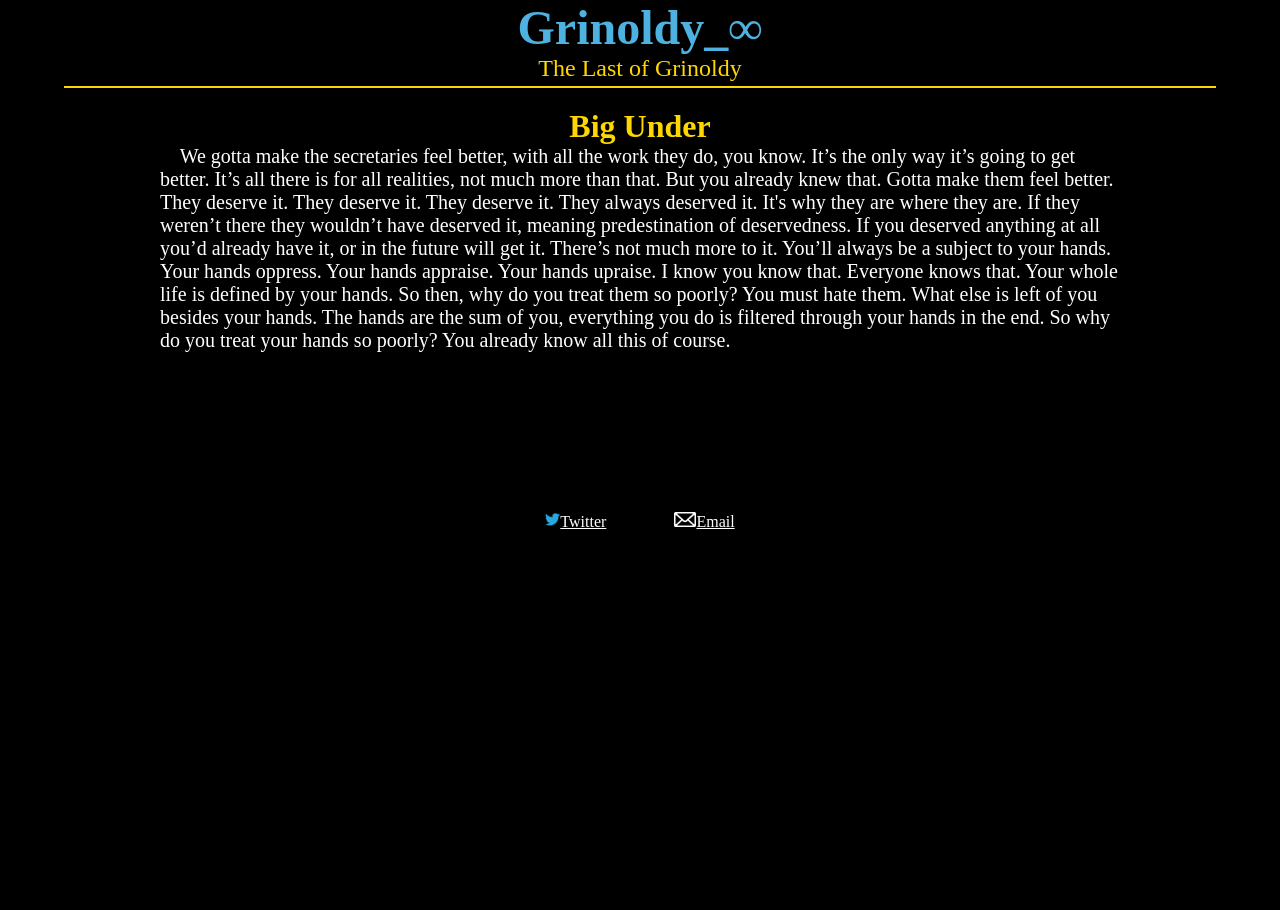Using the information in the image, could you please answer the following question in detail:
What is the position of the Twitter link?

By analyzing the bounding box coordinates of the Twitter link element, we can see that its y1 and y2 values are around 0.564, which indicates that it is located in the middle of the webpage vertically. Its x1 and x2 values are around 0.426 and 0.474, which indicates that it is located on the right side of the webpage horizontally.